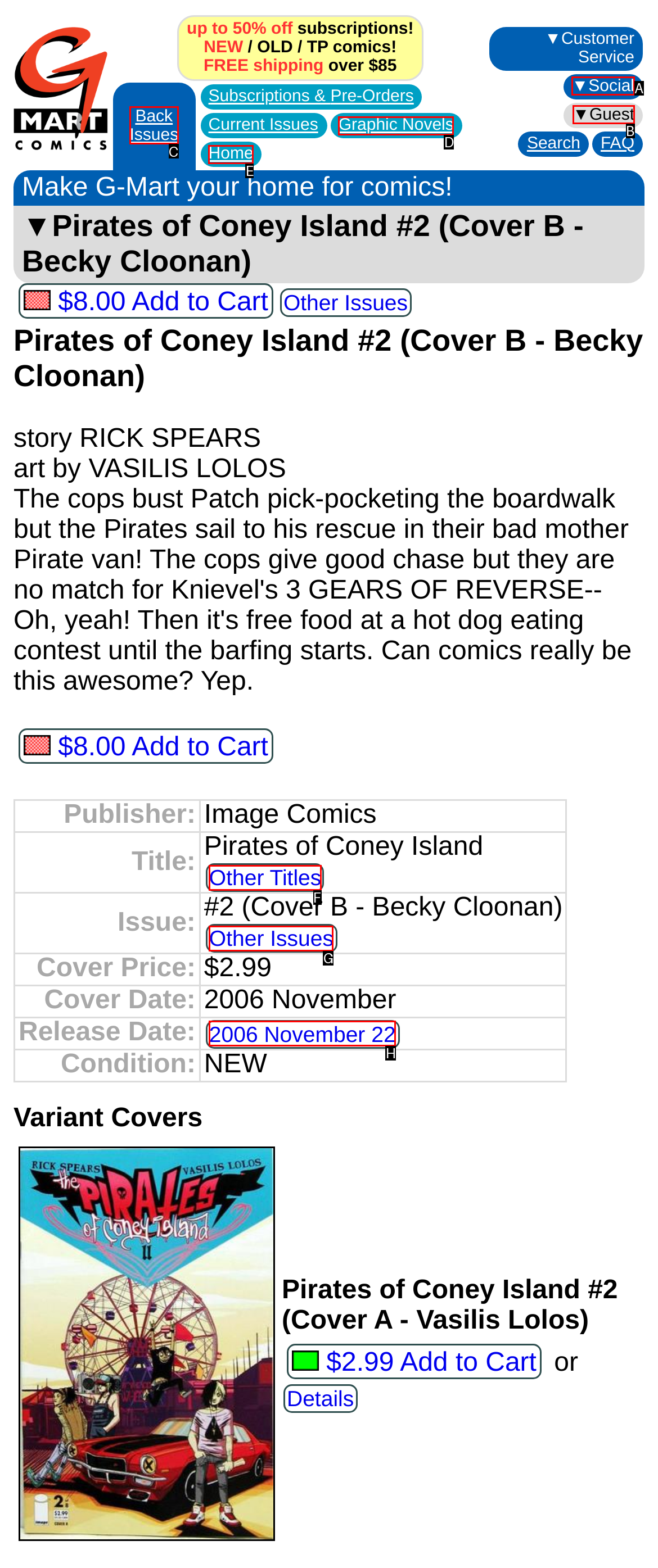Identify the correct HTML element to click for the task: View Back Issues. Provide the letter of your choice.

C